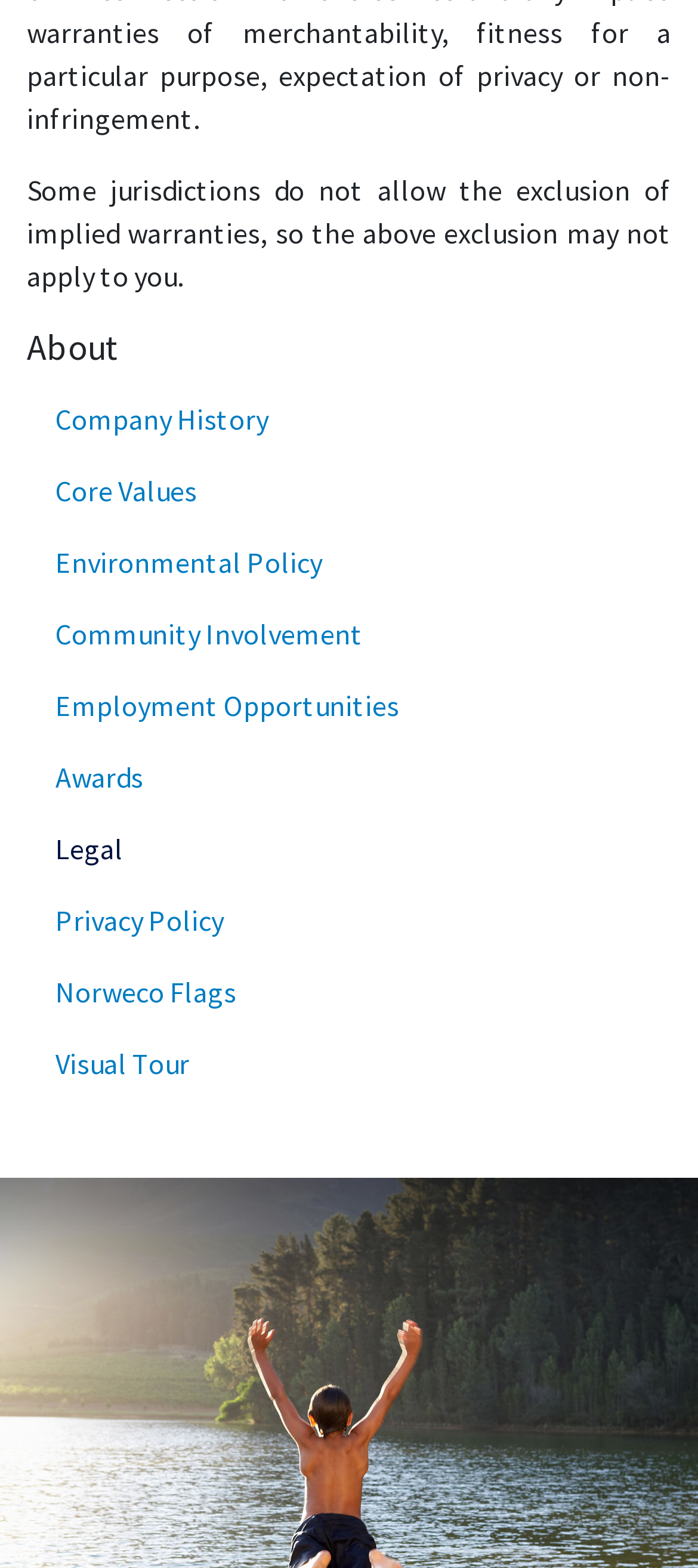Please identify the bounding box coordinates of the clickable region that I should interact with to perform the following instruction: "Read environmental policy". The coordinates should be expressed as four float numbers between 0 and 1, i.e., [left, top, right, bottom].

[0.038, 0.336, 0.936, 0.381]